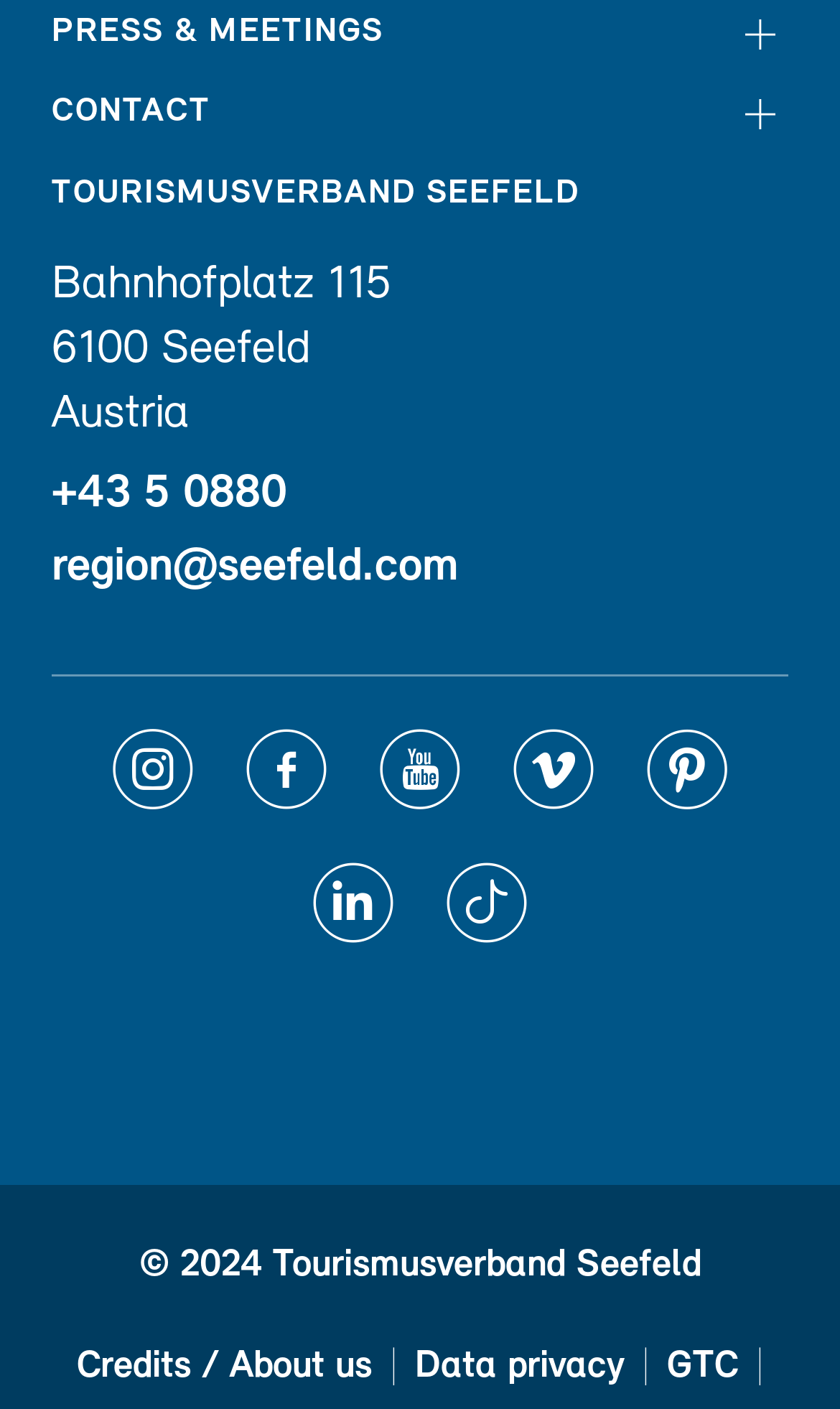Please pinpoint the bounding box coordinates for the region I should click to adhere to this instruction: "Click PRESS & MEETINGS".

[0.062, 0.006, 0.938, 0.042]